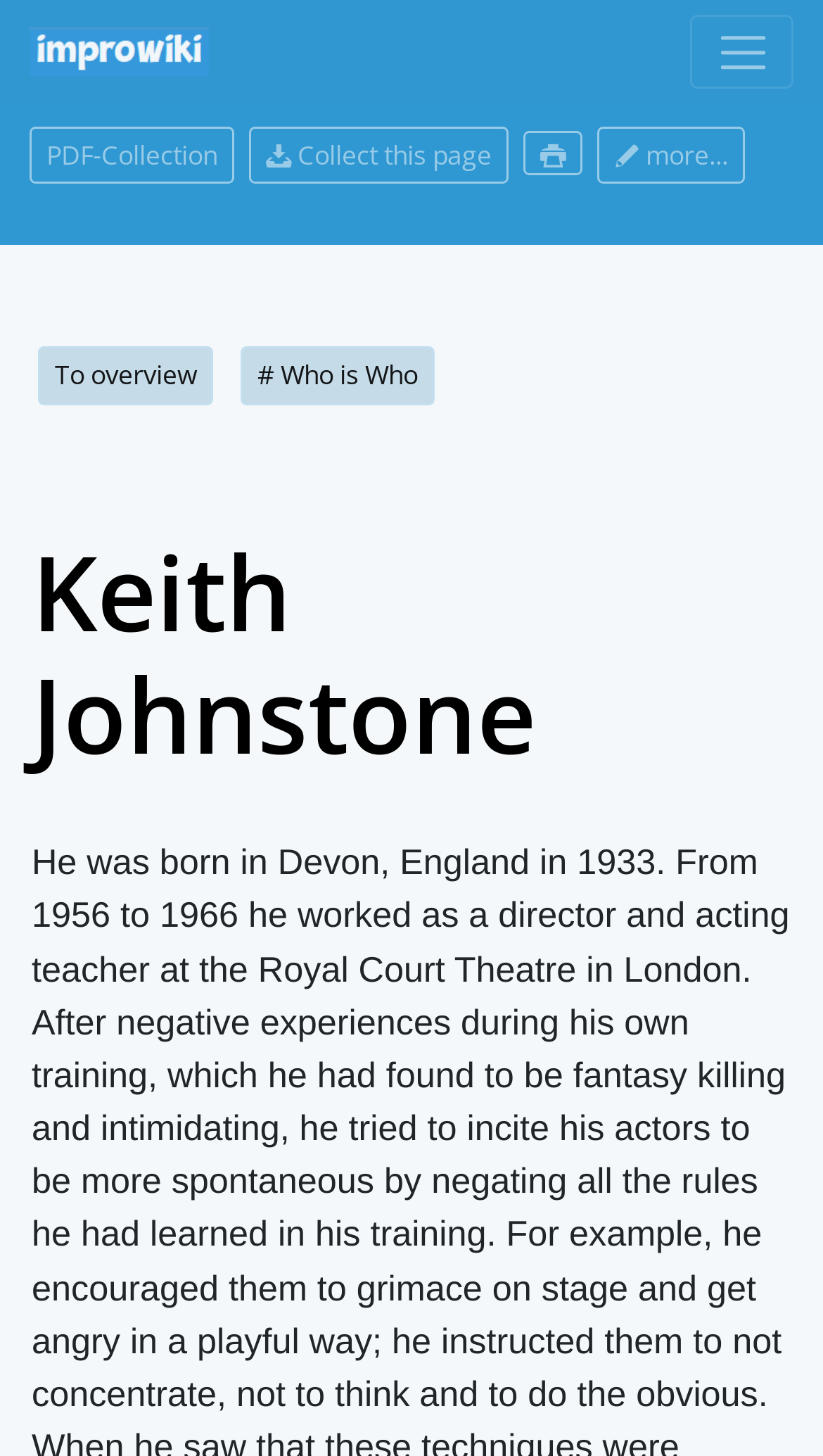How many links are present in the navigation bar?
Please respond to the question with a detailed and well-explained answer.

I counted the number of links present in the navigation bar by looking at the elements under the button 'Toggle navigation'. There are four links: 'PDF-Collection', 'Collect this page', an icon, and 'more...'.